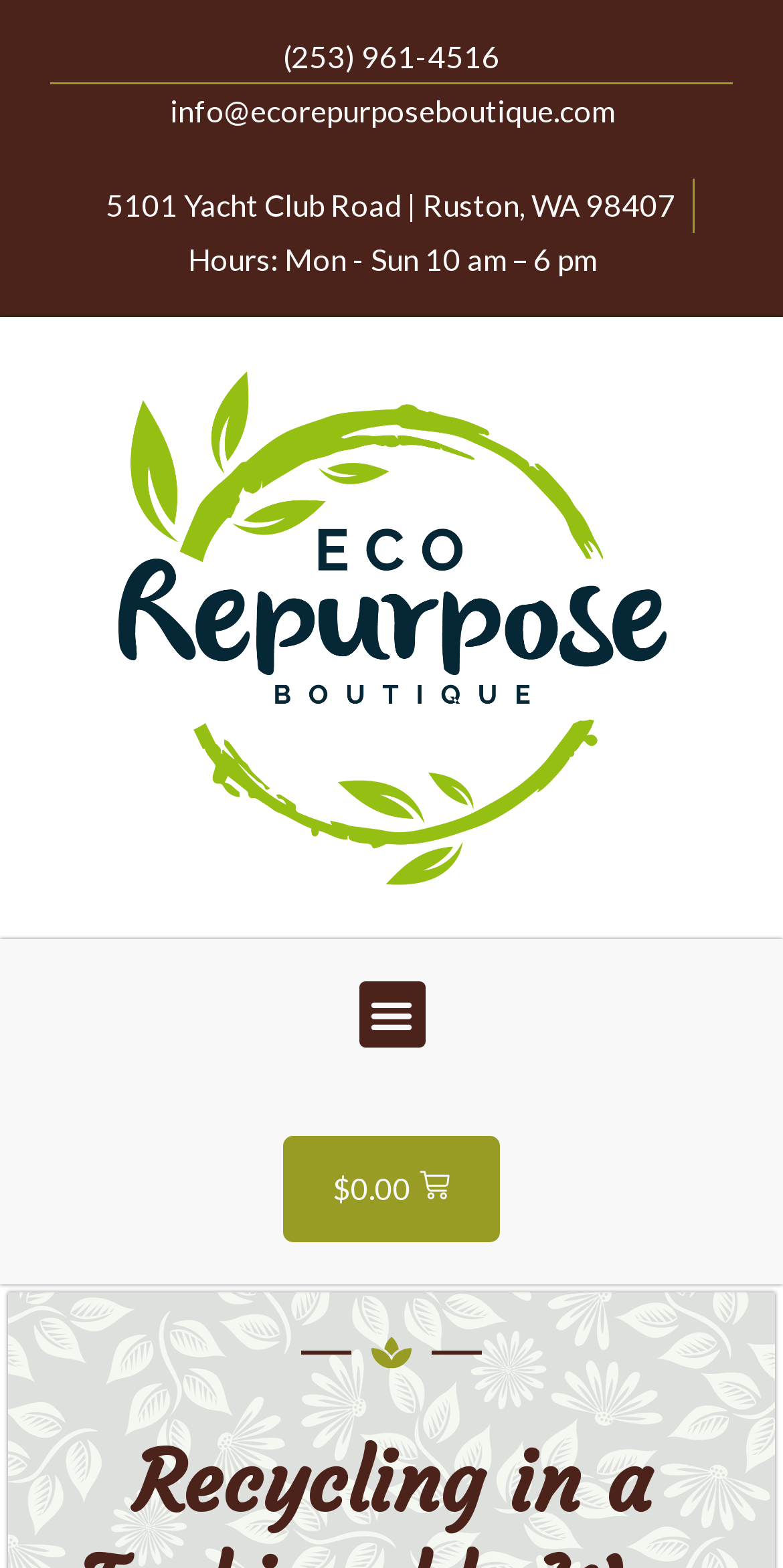What is the current total in the shopping cart?
Examine the image and provide an in-depth answer to the question.

I found the current total in the shopping cart by looking at the link element with the bounding box coordinates [0.361, 0.724, 0.639, 0.792], which contains the text '$0.00 Cart'.